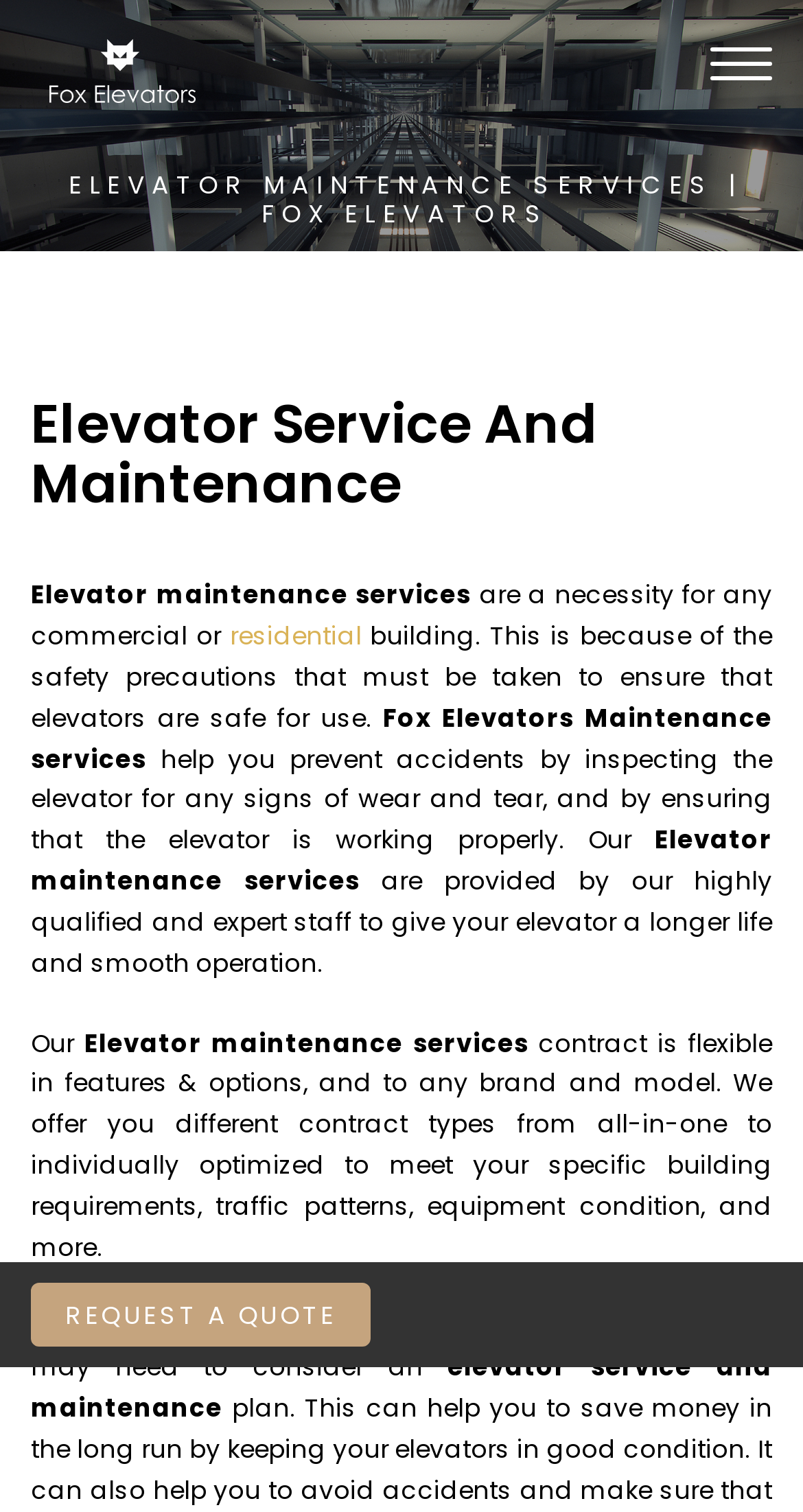What type of buildings may need elevator service and maintenance?
Based on the image, answer the question in a detailed manner.

The webpage mentions that if you have a business or office in a high-rise building, you may need to consider an elevator service and maintenance, implying that high-rise buildings are the type of buildings that may need such services.